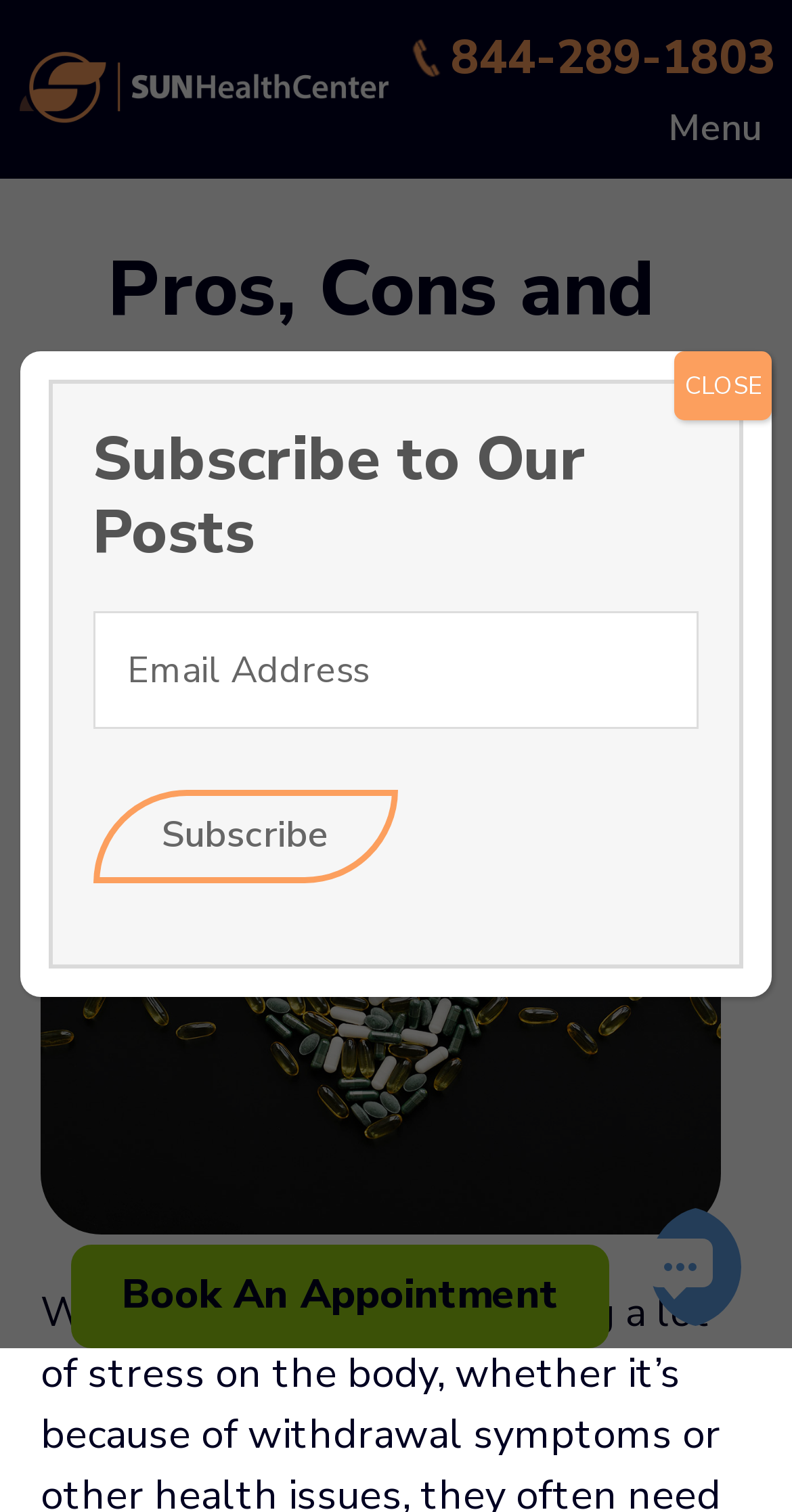What is the phone number to contact Sun Health Center?
Give a one-word or short-phrase answer derived from the screenshot.

844-289-1803